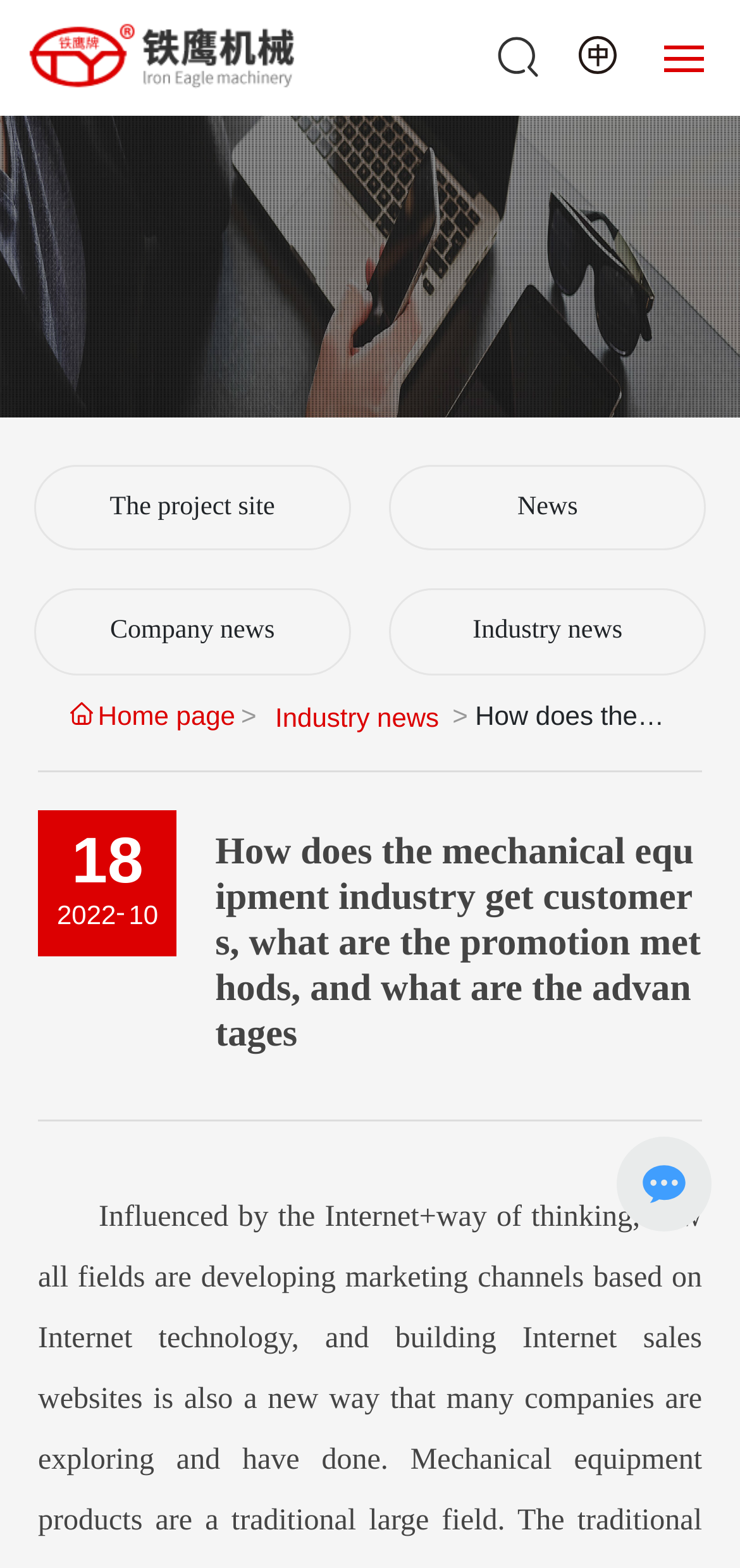How many main navigation links are there?
Using the image, respond with a single word or phrase.

6